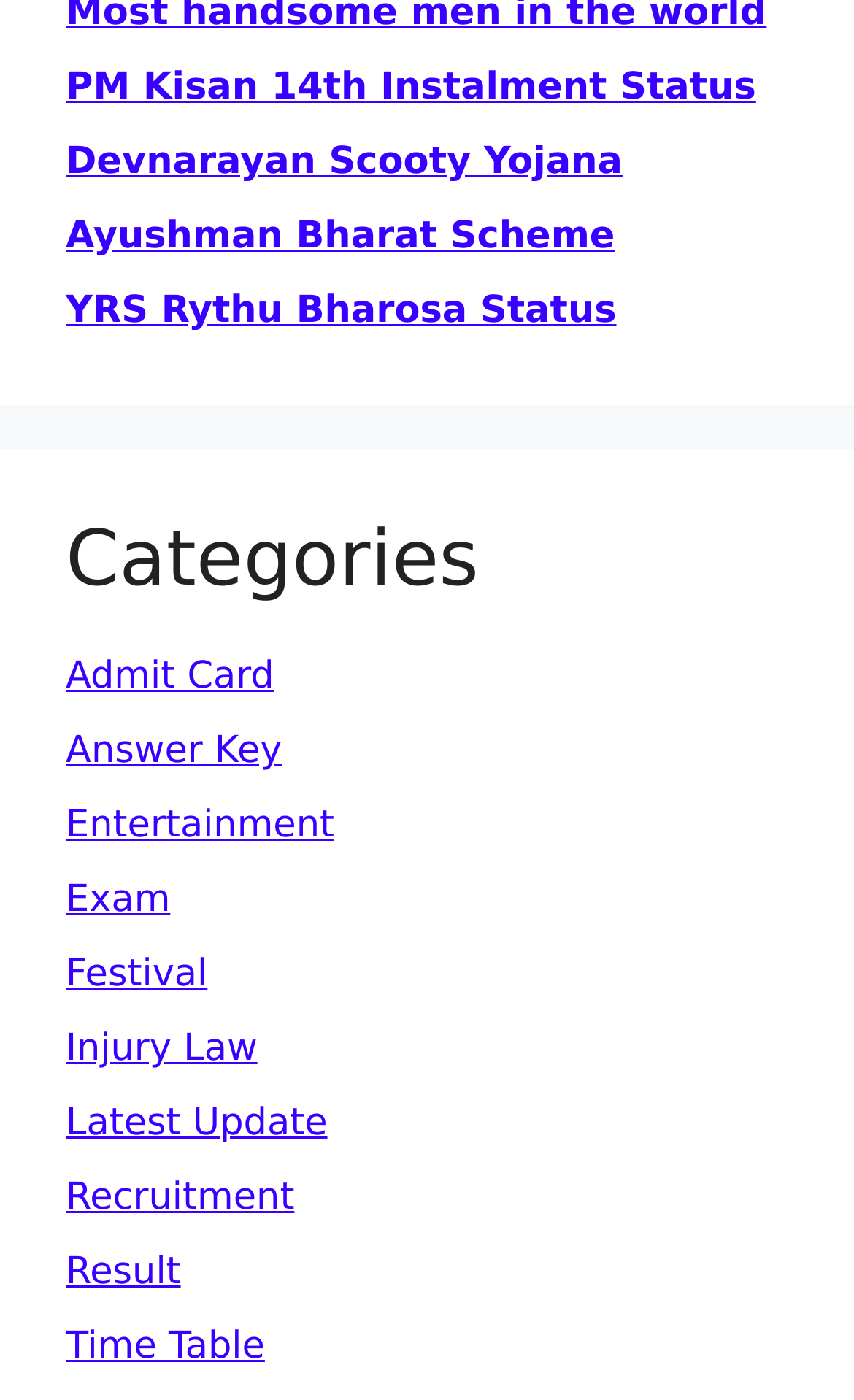Look at the image and give a detailed response to the following question: What is the first scheme mentioned?

I looked at the top-most link on the webpage and found that the first scheme mentioned is 'PM Kisan 14th Instalment Status'.